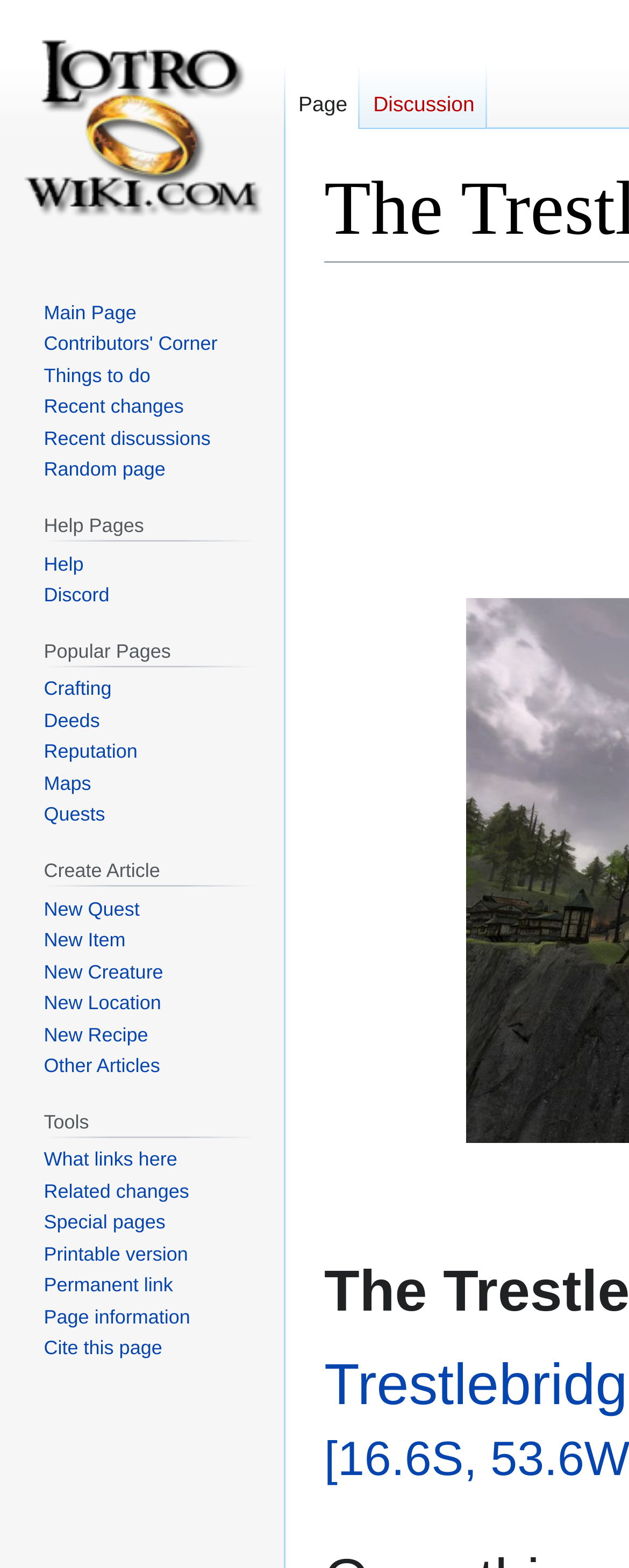Please determine the bounding box coordinates for the UI element described here. Use the format (top-left x, top-left y, bottom-right x, bottom-right y) with values bounded between 0 and 1: Cite this page

[0.07, 0.853, 0.258, 0.867]